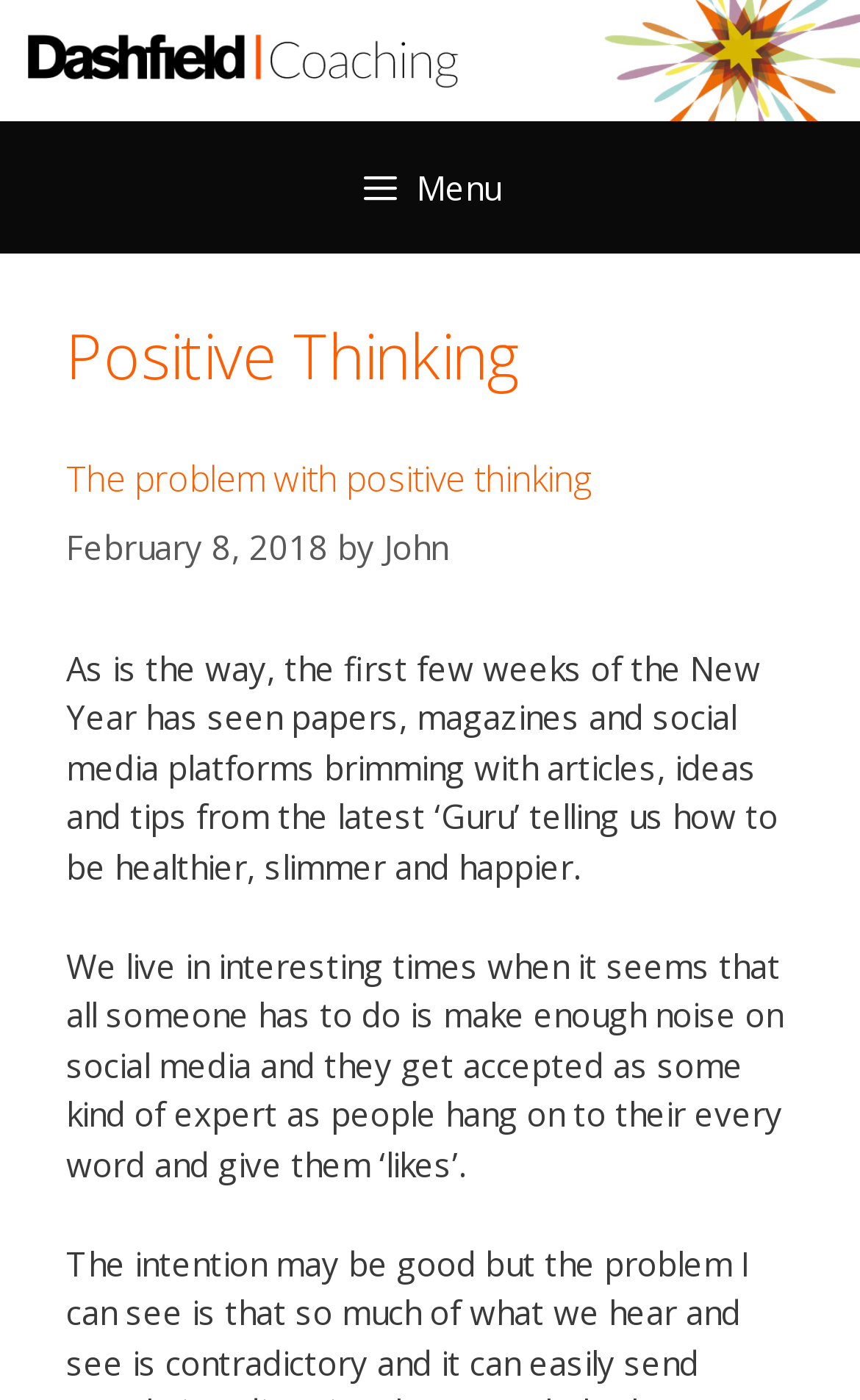What is the name of the author?
Answer the question with a detailed explanation, including all necessary information.

The author's name is mentioned in the link 'John' which is located below the heading 'The problem with positive thinking' and next to the text 'by'.